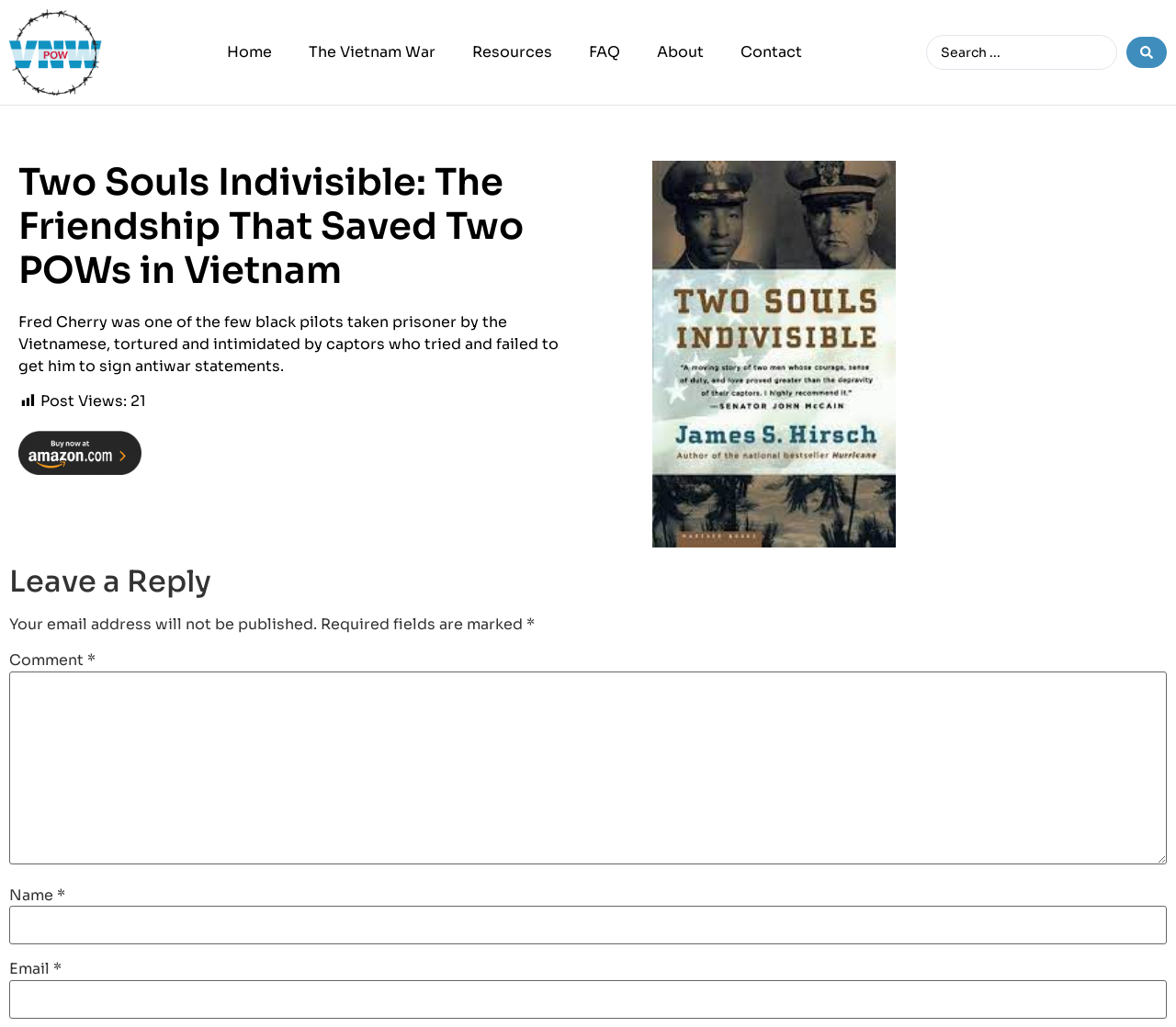Provide a comprehensive description of the webpage.

The webpage is about the story of Fred Cherry, a black pilot who was taken prisoner by the Vietnamese during the war. At the top of the page, there is a navigation menu with links to "Home", "The Vietnam War", "Resources", "FAQ", "About", and "Contact". On the right side of the navigation menu, there is a search bar with a search button.

Below the navigation menu, there is a heading that reads "Two Souls Indivisible: The Friendship That Saved Two POWs in Vietnam". Underneath the heading, there is a paragraph of text that summarizes Fred Cherry's story, mentioning that he was tortured and intimidated by his captors who tried to get him to sign anti-war statements.

To the right of the paragraph, there is a link, and below it, there is a section that displays the number of post views, which is 21. 

Further down the page, there is a section for leaving a reply, with a heading that reads "Leave a Reply". Below the heading, there is a note that informs users that their email address will not be published. There is also a note that indicates required fields are marked with an asterisk. 

The webpage then provides a comment form with fields for users to enter their comment, name, and email address. All of these fields are required and marked with an asterisk. There is also a note below the email field that provides additional information about email.